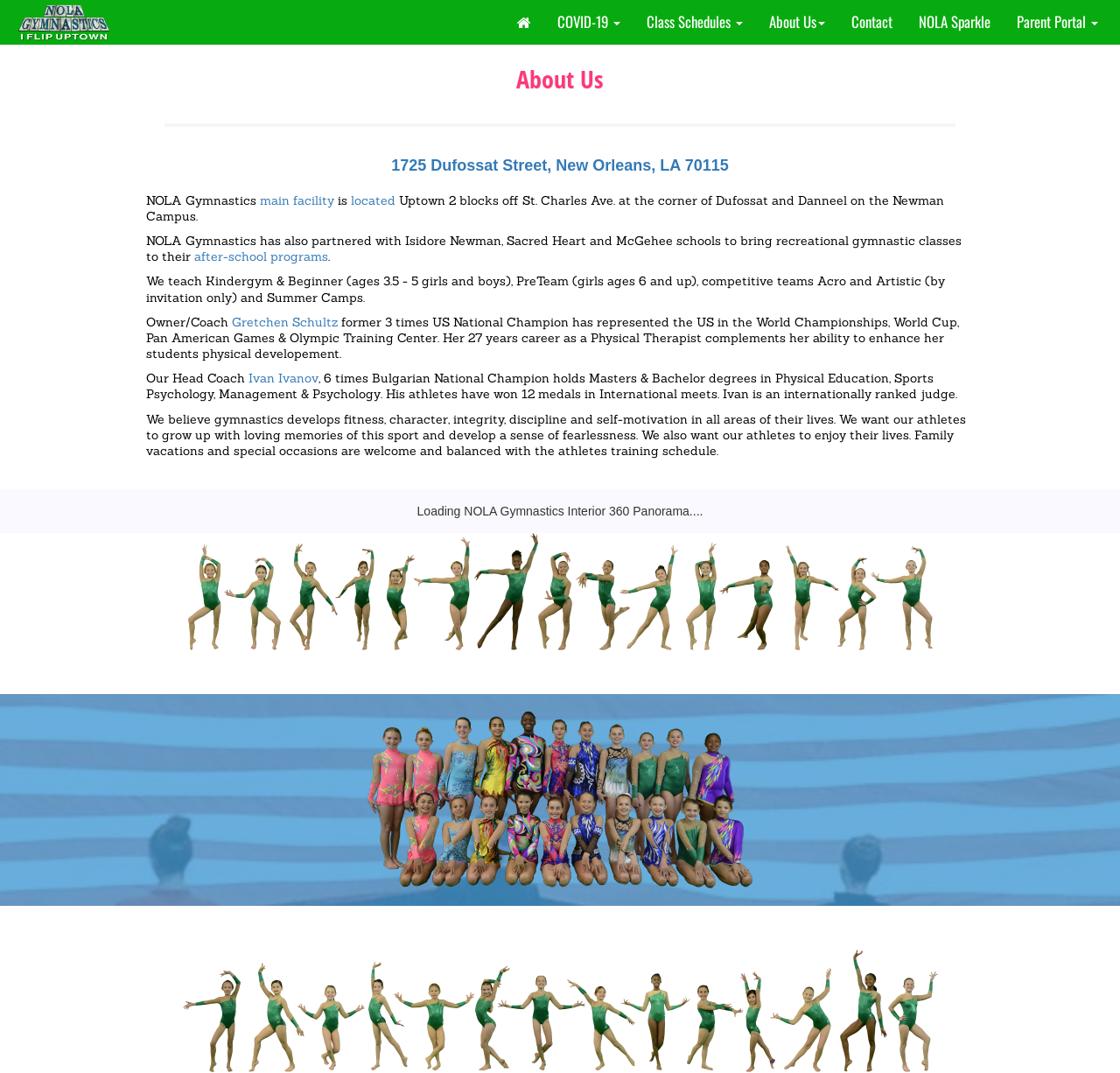Using the webpage screenshot, locate the HTML element that fits the following description and provide its bounding box: "alt="Eugene Halliday Teachings .com"".

None